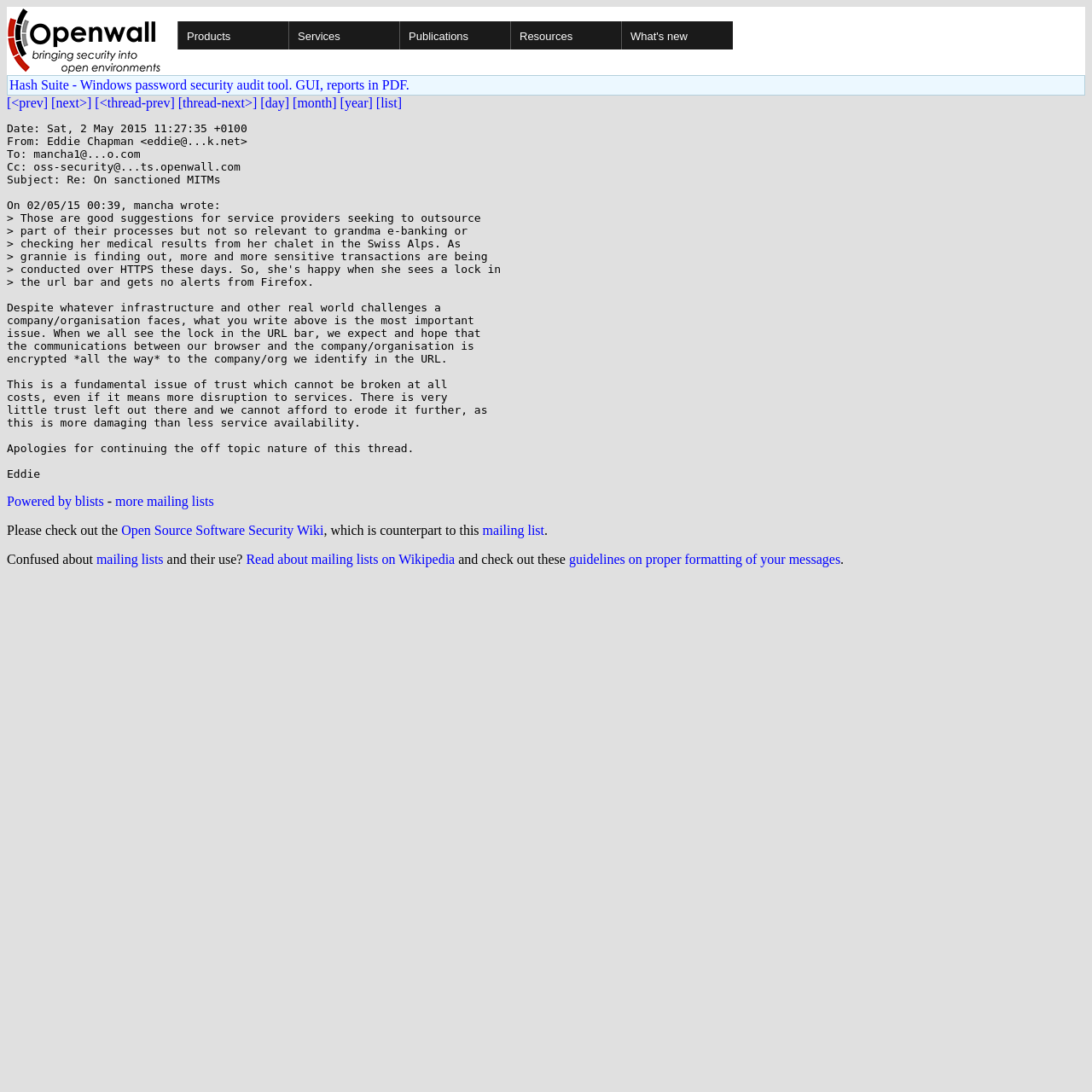Identify the bounding box coordinates for the element you need to click to achieve the following task: "Click on Products". Provide the bounding box coordinates as four float numbers between 0 and 1, in the form [left, top, right, bottom].

[0.162, 0.02, 0.362, 0.045]